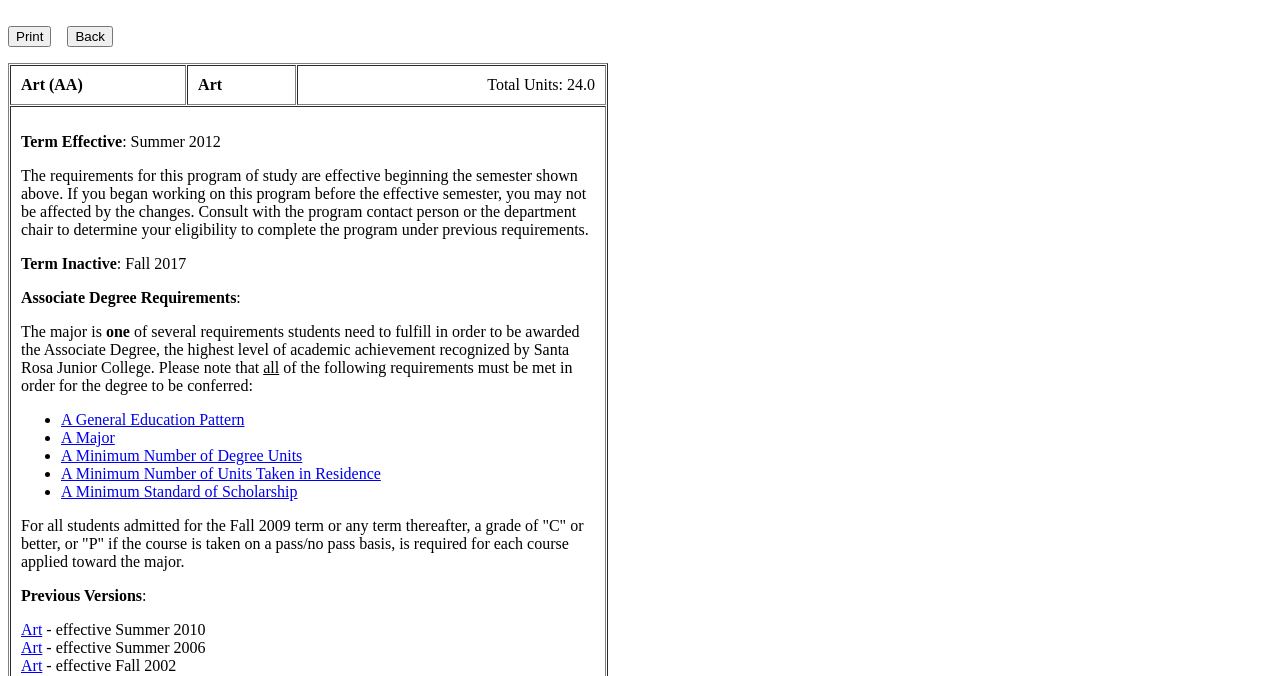Provide an in-depth caption for the webpage.

This webpage is about a program of study, specifically for the Art (AA) major. At the top, there are two buttons, "Print" and "Back", positioned side by side. Below them, there is a row with three grid cells containing information about the program: the program name "Art (AA)", the program title "Art", and the total units required, which is 24.0 units.

Further down, there is a list of requirements for the program, marked with bullet points. The list includes links to specific requirements, such as "A General Education Pattern", "A Major", "A Minimum Number of Degree Units", and others.

Below the list, there is a paragraph of text explaining the grade requirements for courses applied towards the major. This is followed by a section labeled "Previous Versions", which lists different versions of the program, each with a link to the specific version and the effective date of that version.

Overall, the webpage provides detailed information about the program of study, including its requirements and different versions of the program.